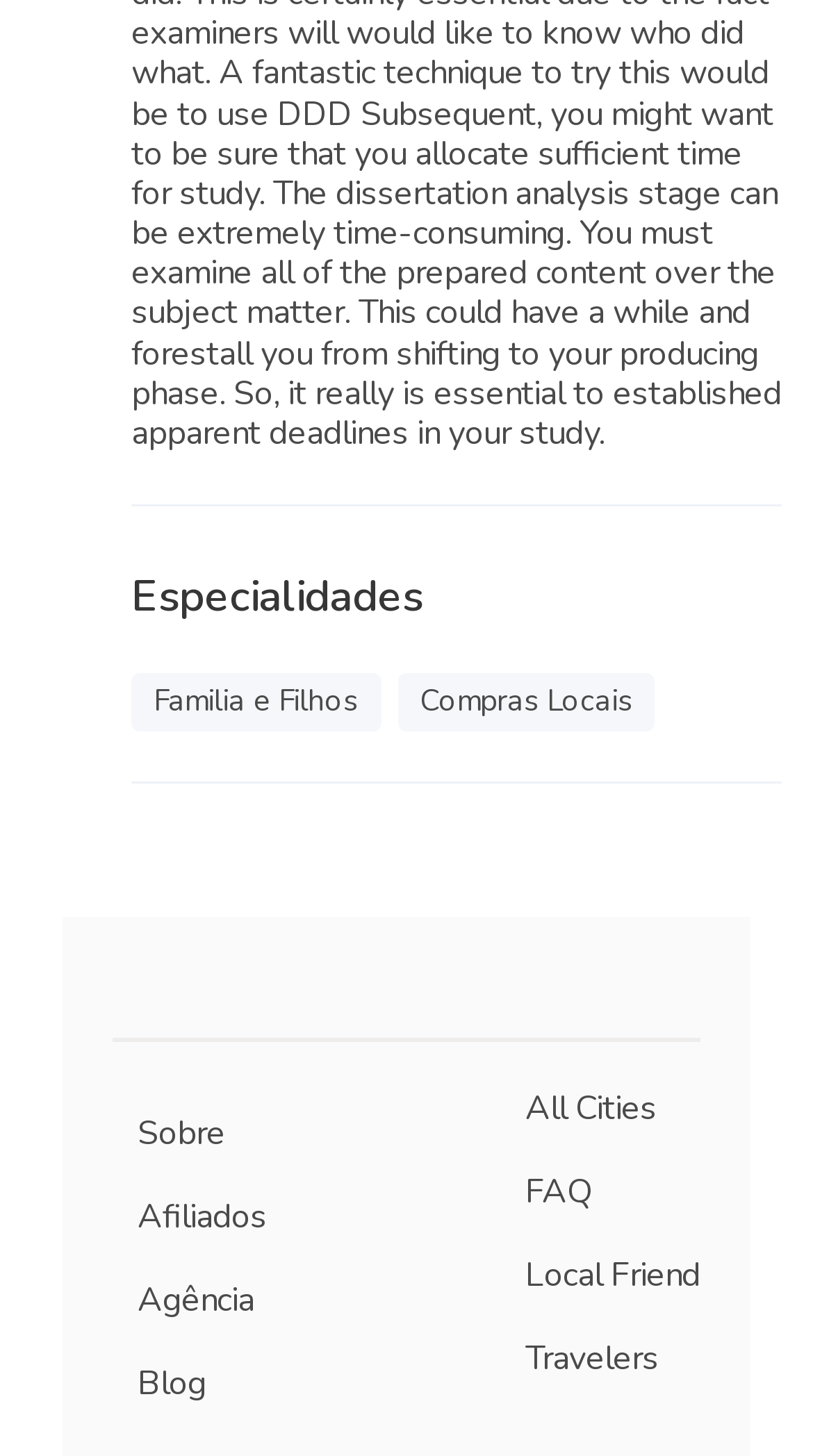Pinpoint the bounding box coordinates of the area that must be clicked to complete this instruction: "Click GET MY GUIDE".

None